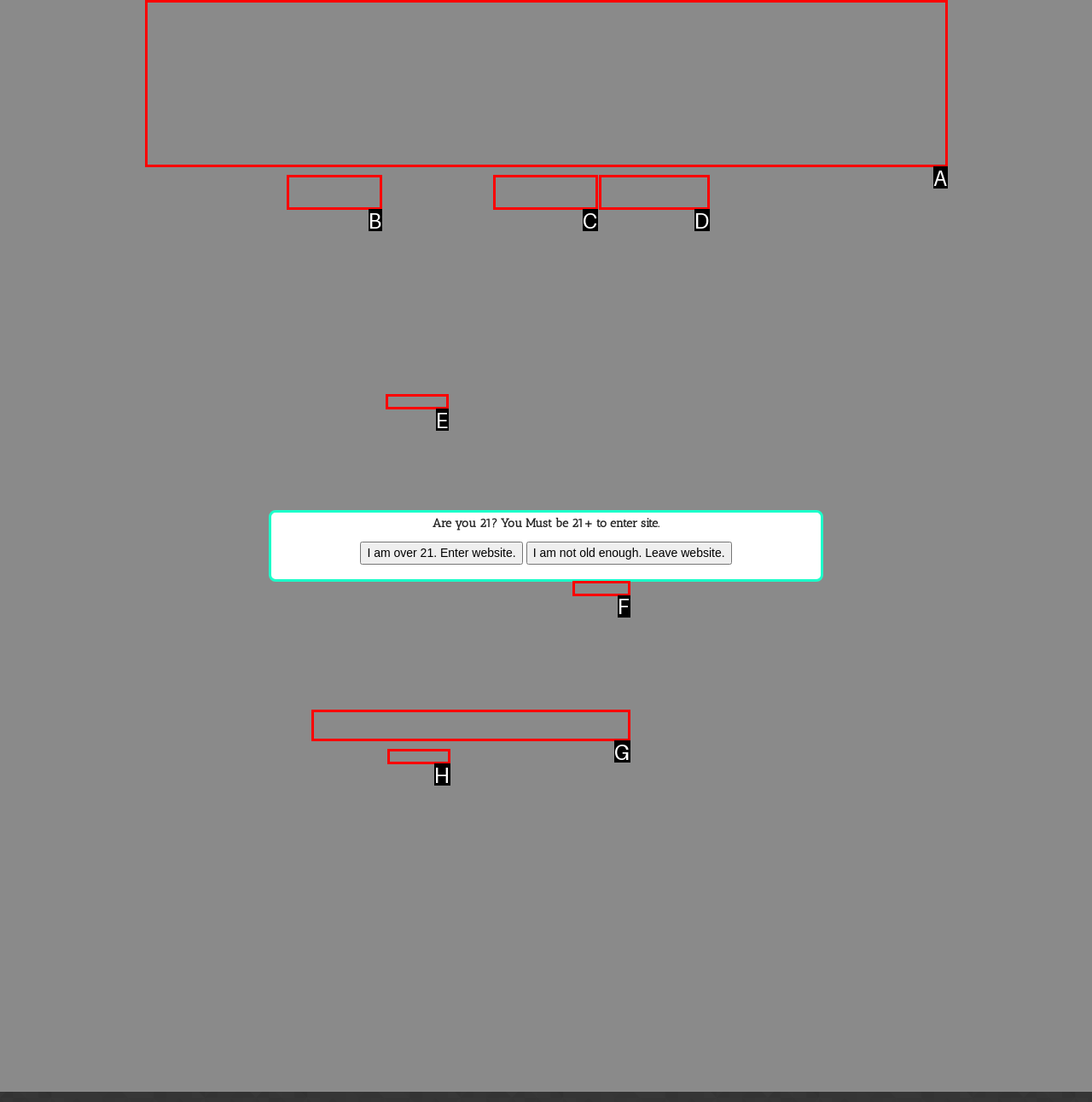Choose the option that best matches the element: parent_node: HISTORY
Respond with the letter of the correct option.

A